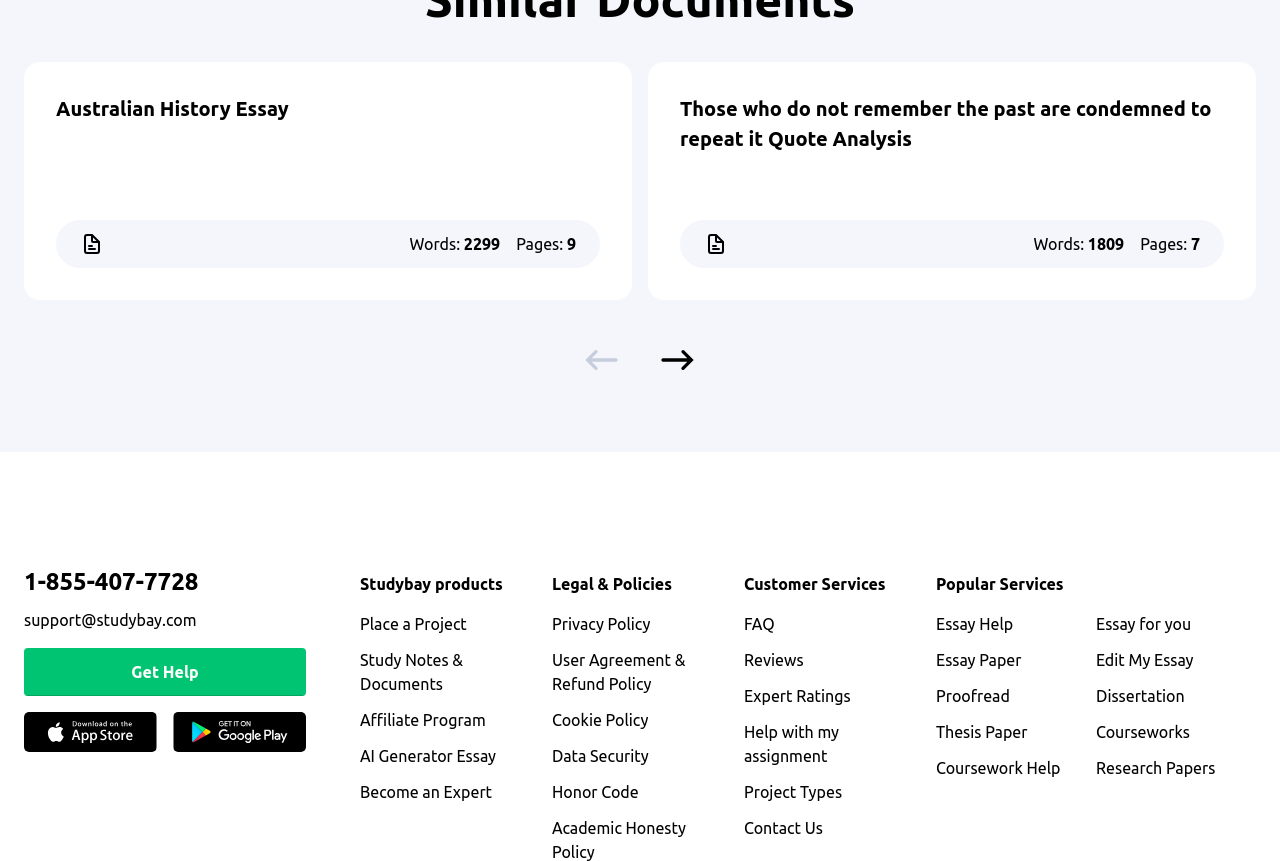Please provide a one-word or phrase answer to the question: 
What is the topic of the essay?

Somaliland